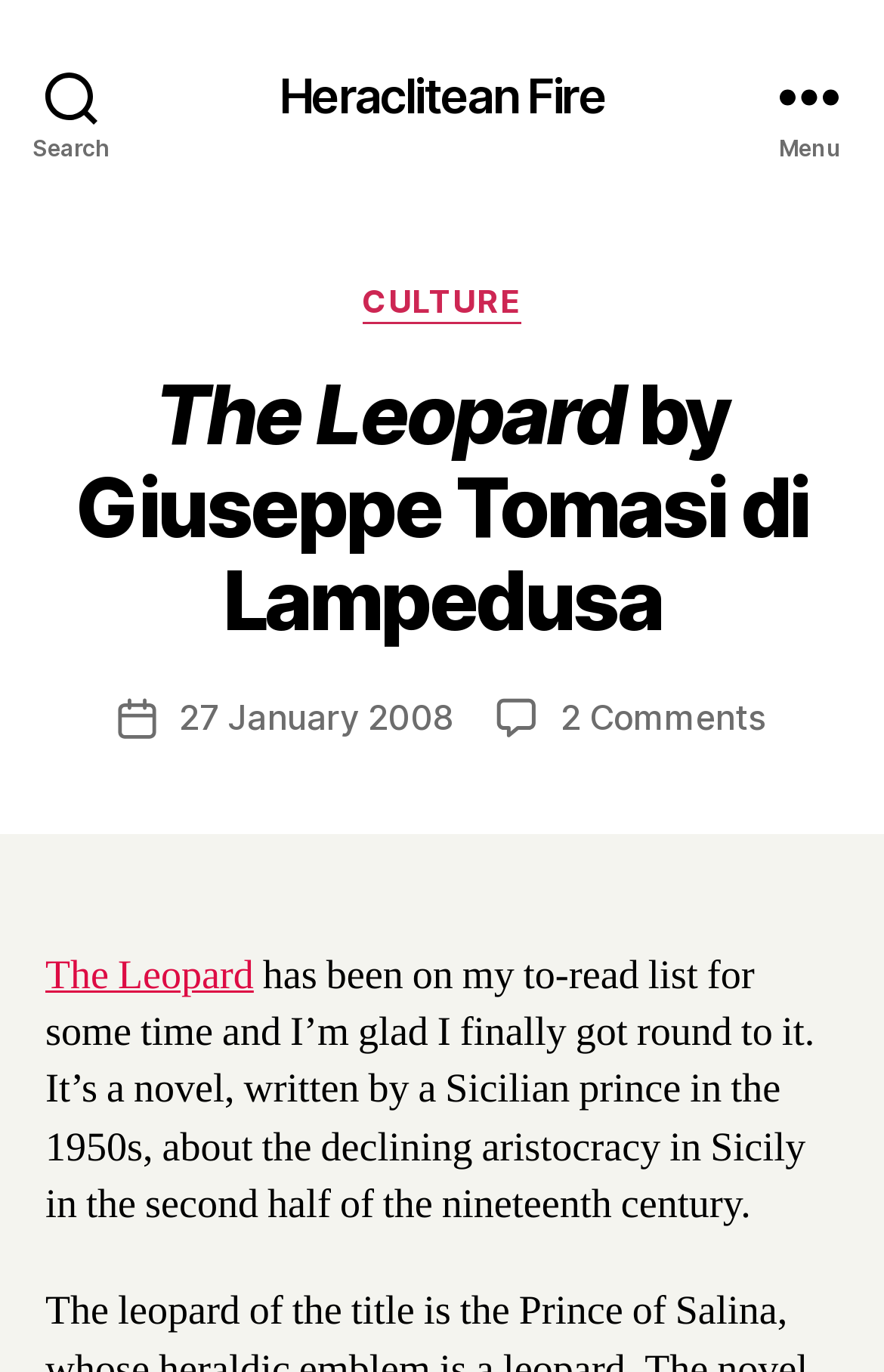Find the bounding box coordinates for the area you need to click to carry out the instruction: "Open the Menu". The coordinates should be four float numbers between 0 and 1, indicated as [left, top, right, bottom].

[0.831, 0.0, 1.0, 0.139]